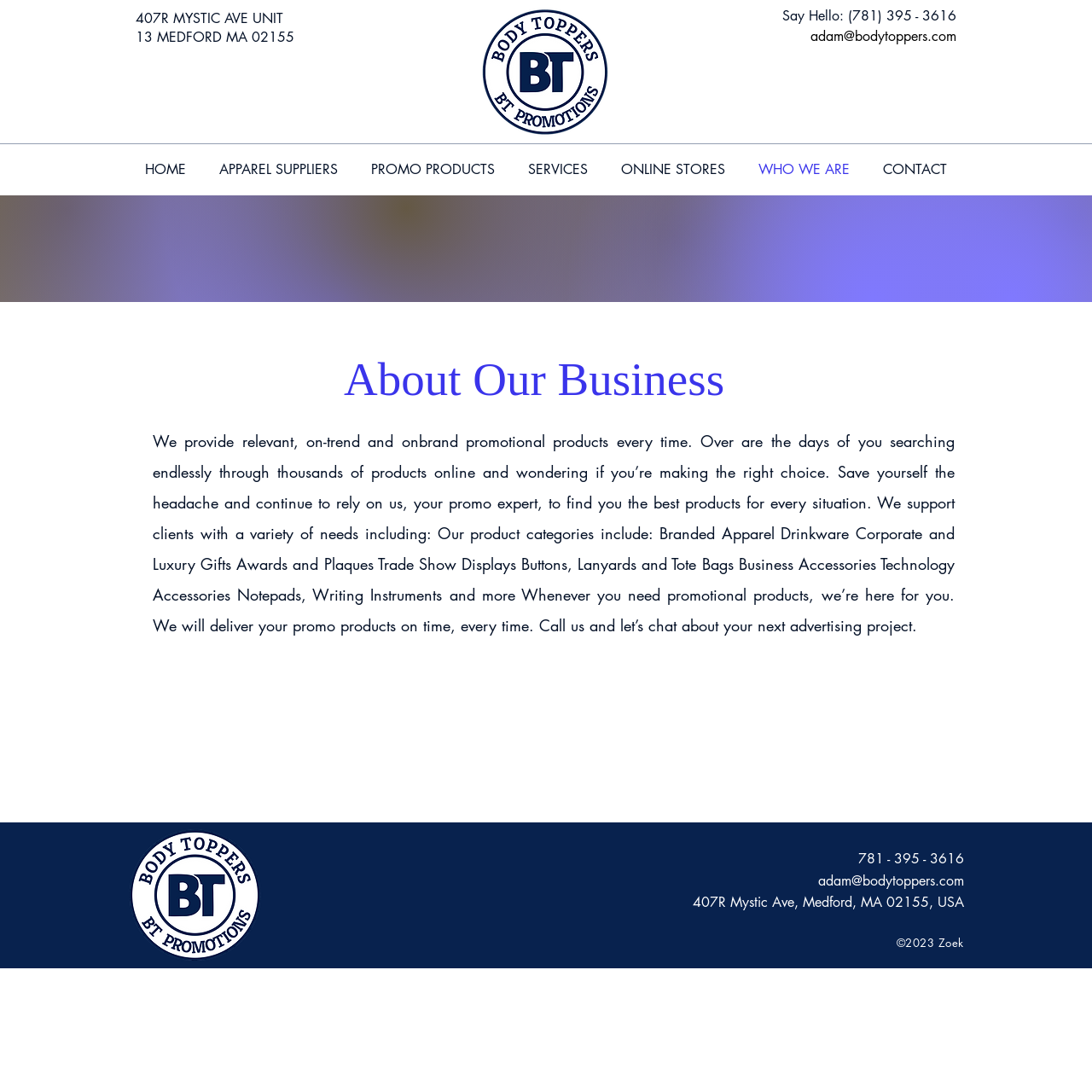Provide a thorough summary of the webpage.

The webpage is about Body Toppers, a company that provides promotional products. At the top left, there is a link to the company's address, "407R MYSTIC AVE UNIT 13 MEDFORD MA 02155". Next to it, on the top center, is the company's logo, "BODY_TOPPER_LOGO_-1 copy.png", which is also a link. On the top right, there are two links: "Say Hello: (781) 395 - 3616" and "adam@bodytoppers.com", which are likely the company's contact information.

Below the top section, there is a navigation menu labeled "Site" that spans across the page. The menu has seven links: "HOME", "APPAREL SUPPLIERS", "PROMO PRODUCTS", "SERVICES", "ONLINE STORES", "WHO WE ARE", and "CONTACT".

The main content of the page is divided into two sections. The top section has a heading "About Our Business" and a paragraph of text that describes the company's services. The text explains that Body Toppers provides relevant and on-trend promotional products, and that they support clients with various needs. The company's product categories are also listed, including branded apparel, drinkware, corporate gifts, and more.

The bottom section of the page has a footer with several links and a copyright notice. There are links to the company's contact information, including phone number and email, as well as a link to the company's address. The copyright notice reads "©2023 Zoek".